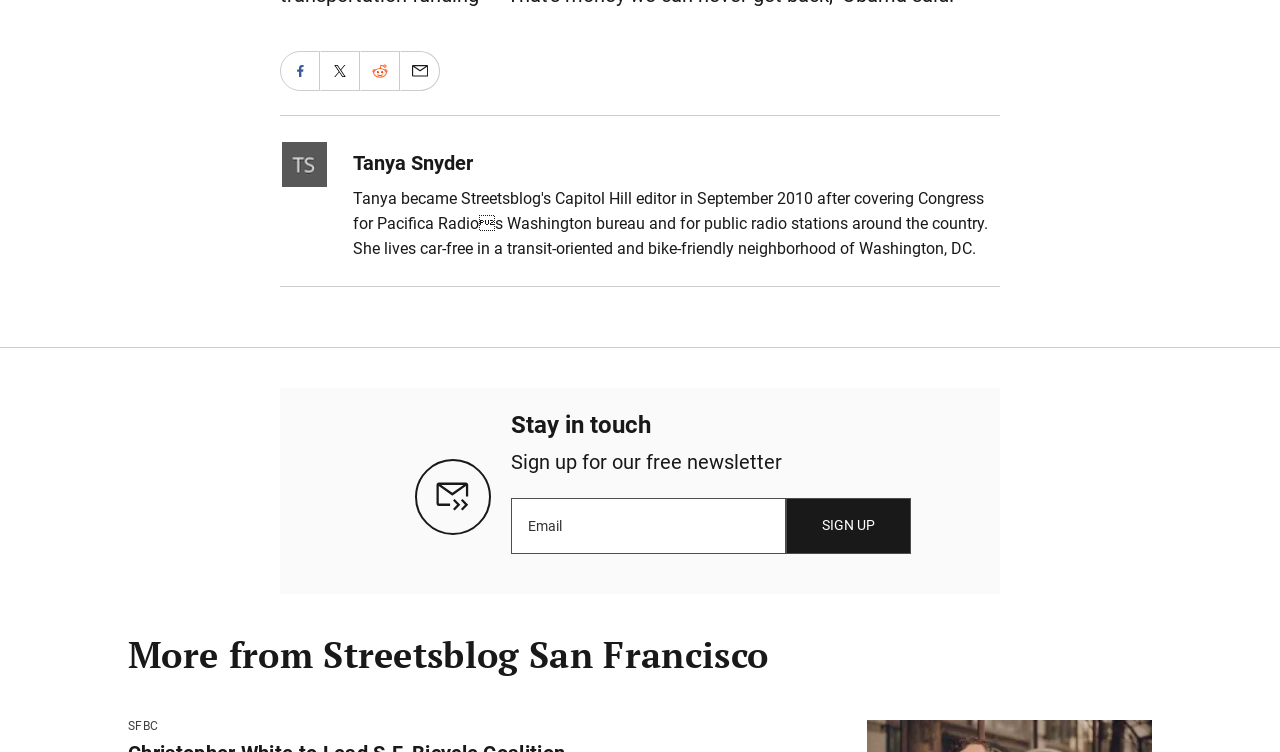Please specify the bounding box coordinates for the clickable region that will help you carry out the instruction: "View the Training page".

None